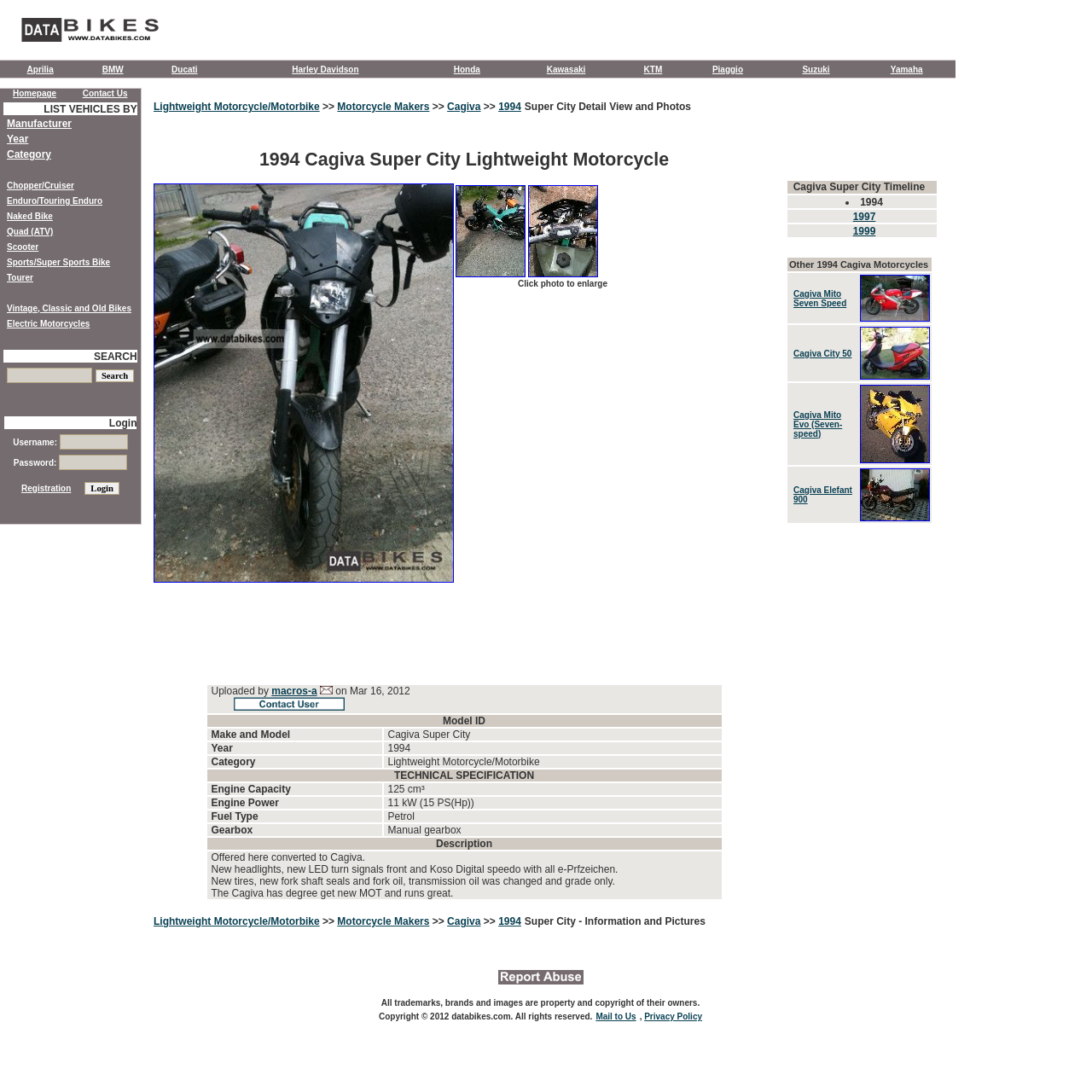Extract the bounding box for the UI element that matches this description: "Request a Quote".

None